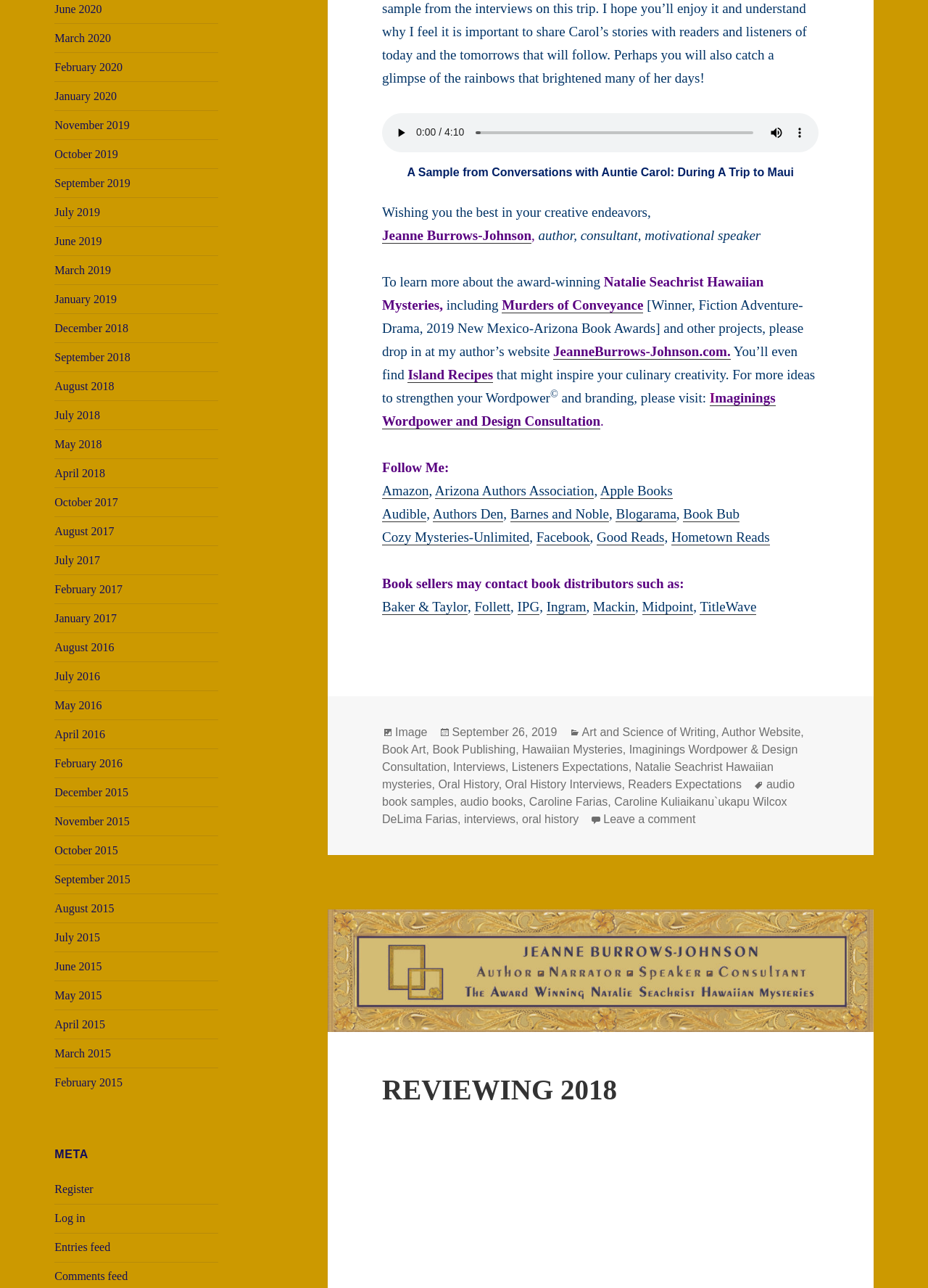Please identify the bounding box coordinates of the element's region that I should click in order to complete the following instruction: "Reply to lisa". The bounding box coordinates consist of four float numbers between 0 and 1, i.e., [left, top, right, bottom].

None